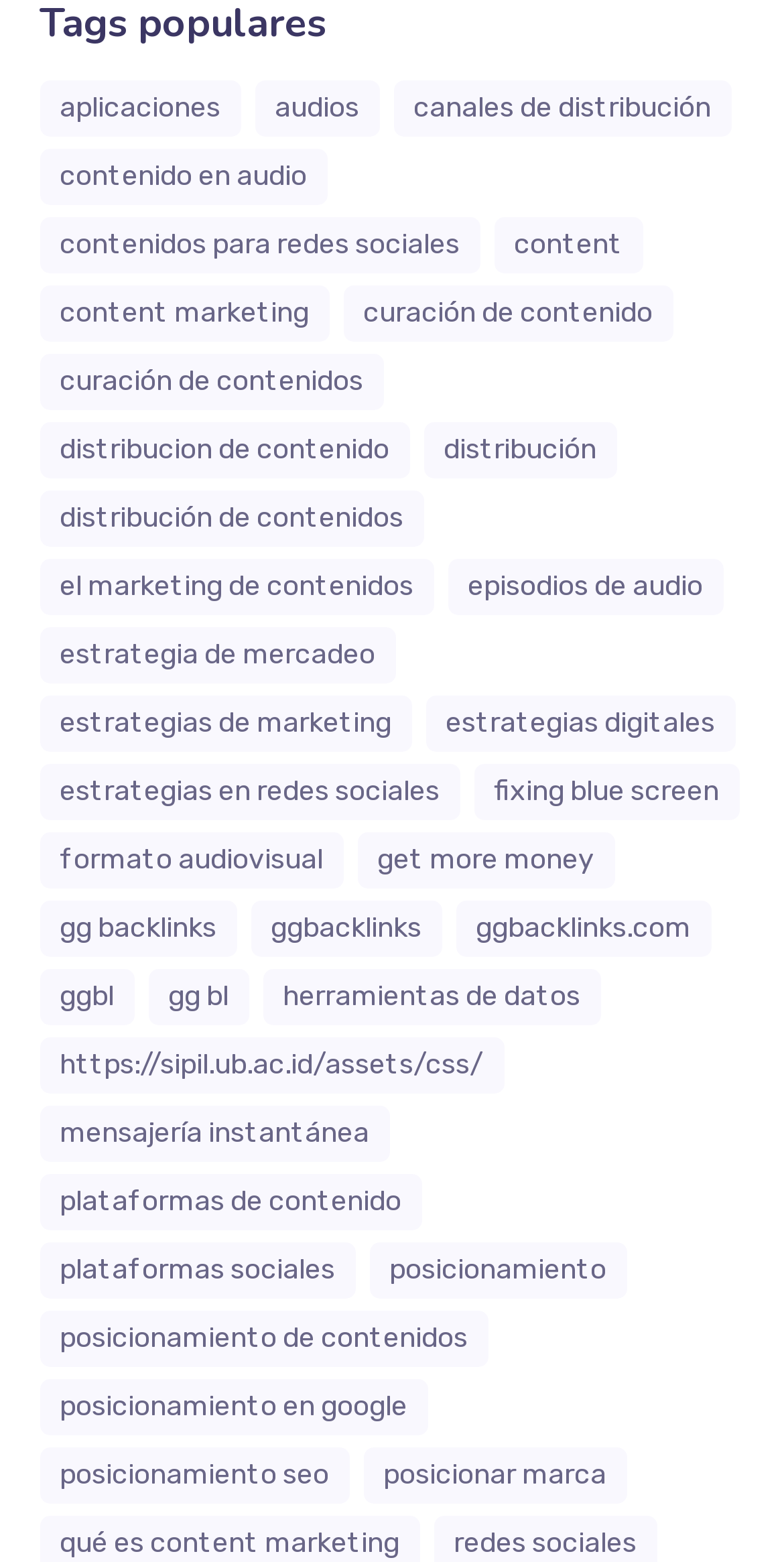Identify the bounding box for the element characterized by the following description: "GGBL".

[0.05, 0.62, 0.171, 0.657]